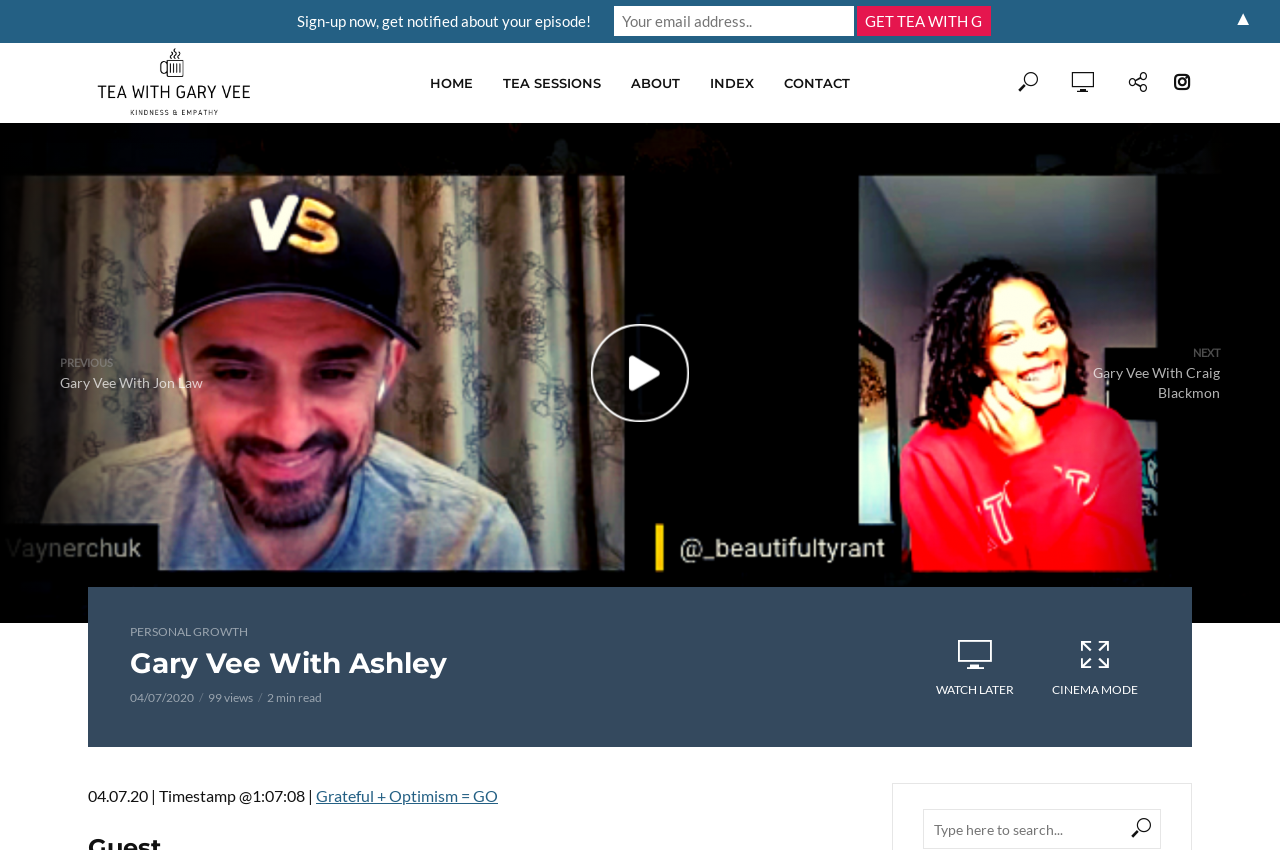What is the duration of the current video?
Answer the question in a detailed and comprehensive manner.

The webpage displays the duration of the current video, which is 2 minutes, as shown in the StaticText element with the text '2 min read'.